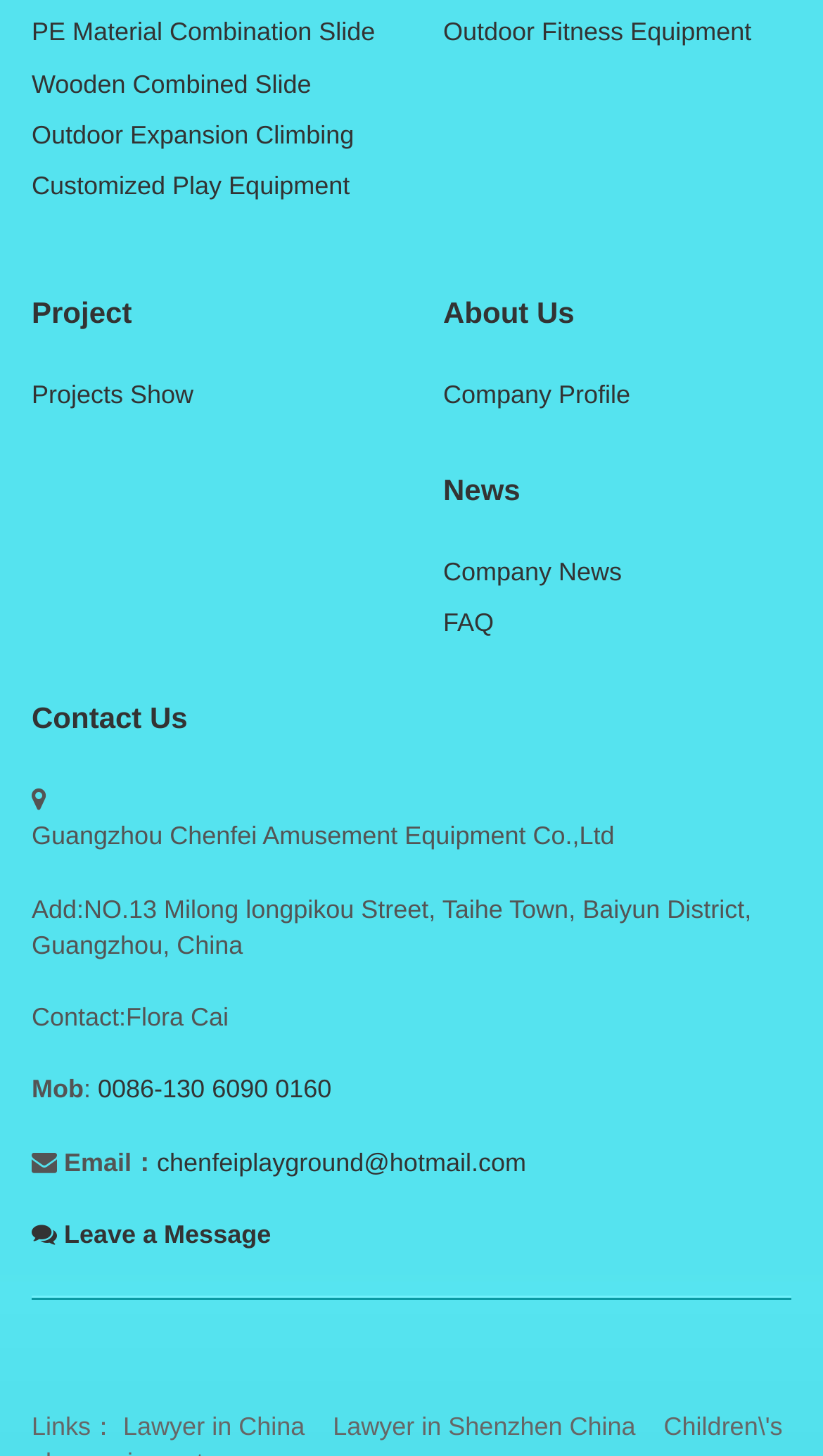Use a single word or phrase to respond to the question:
How many links are there under the 'Project' heading?

1